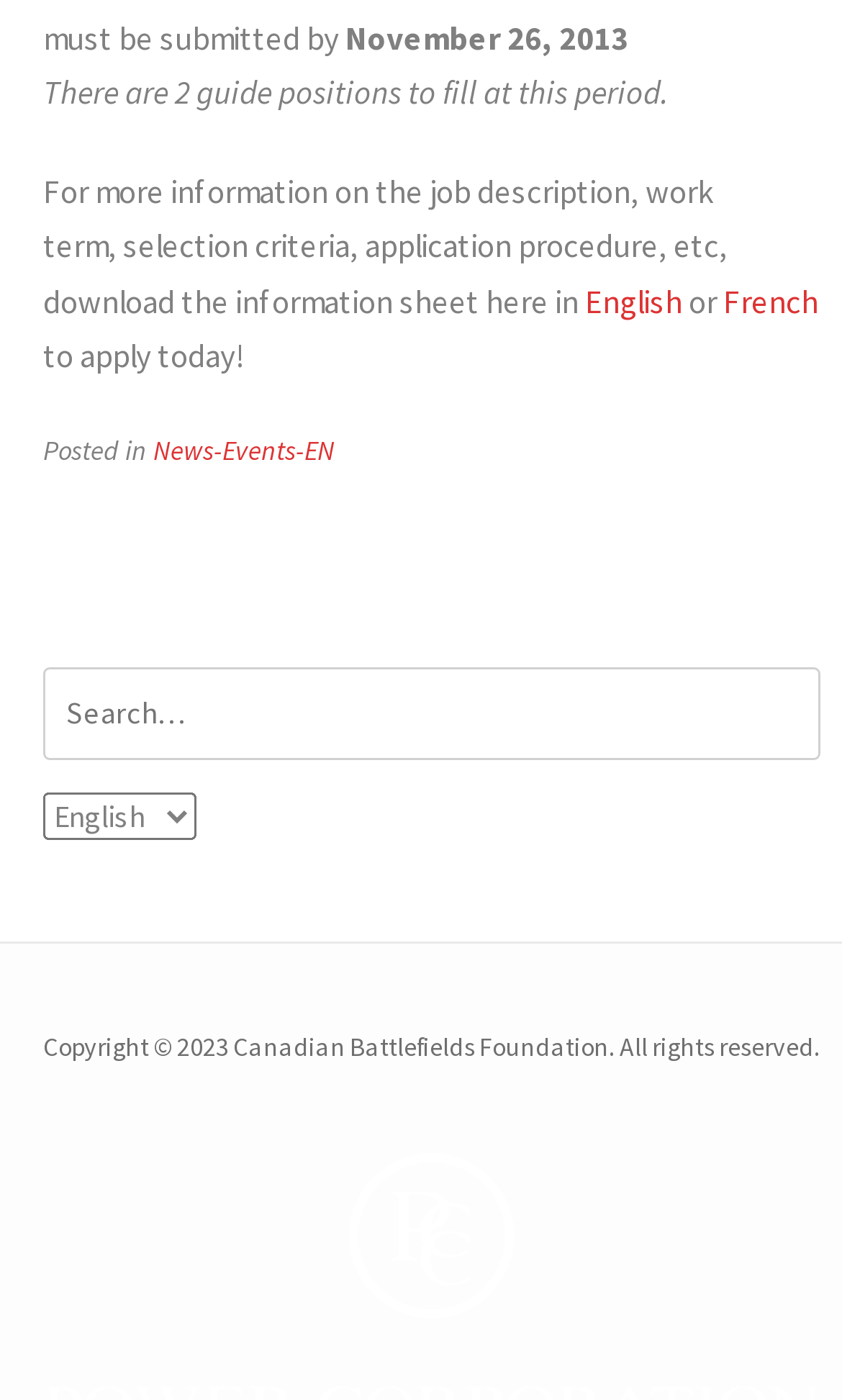With reference to the screenshot, provide a detailed response to the question below:
What is the deadline for submission?

The deadline for submission can be found in the static text element at the top of the page, which states 'must be submitted by November 26, 2013'.